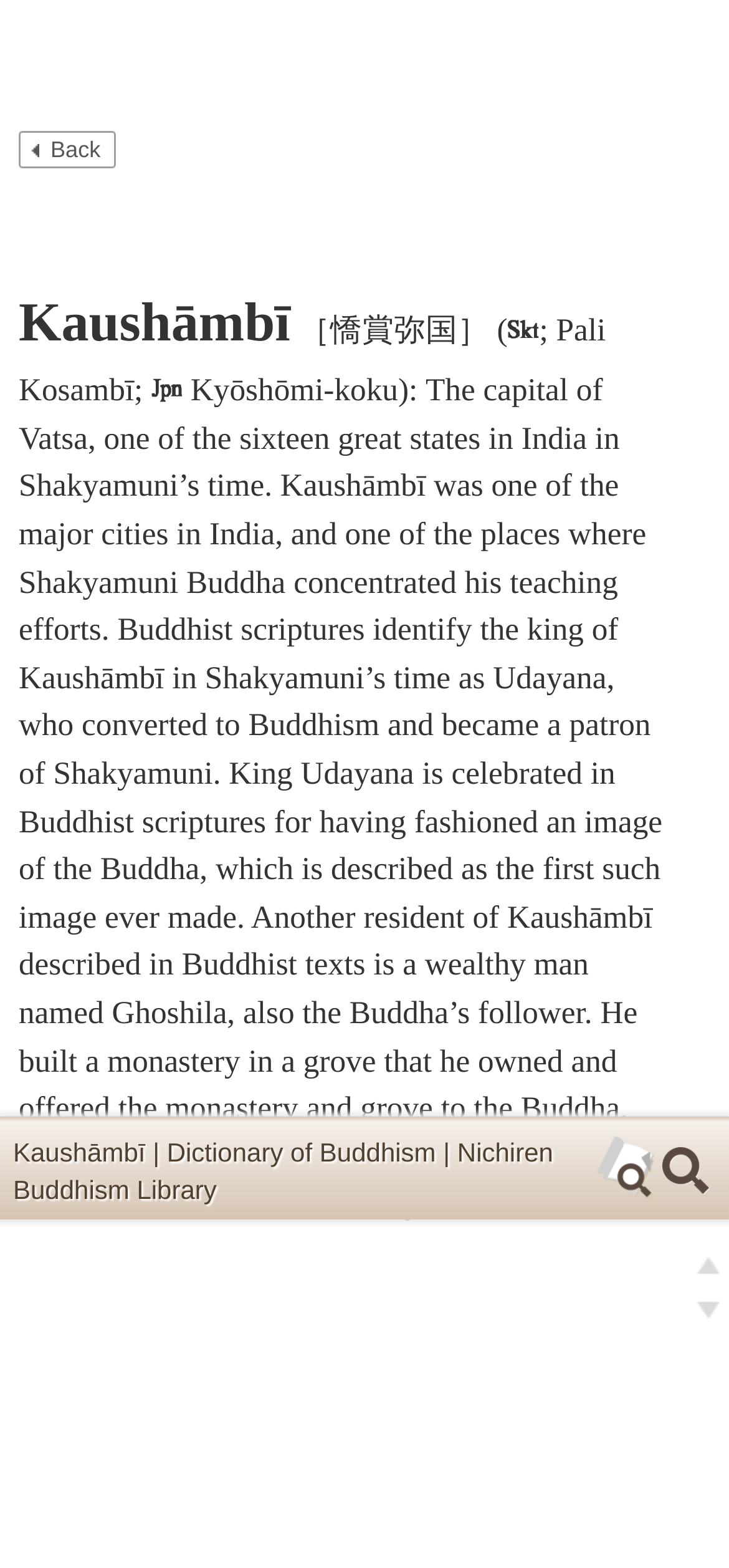Craft a detailed narrative of the webpage's structure and content.

The webpage is about Kaushāmbī, a term in Buddhism, and it appears to be a dictionary or encyclopedia entry. At the top left, there is a link to skip items for smartphones. On the top right, there are links to search and text search. Below these links, there is a navigation menu with links to skip navigation, Letter K, and MENU.

The main content area has a table of contents (TOC) link on the top left, followed by a static text "Background" and a link to "Bookmark" and "Bookmark Go" on the same line. Below this, there is a link to "Glossary" on the left and links to adjust text color and size on the right.

On the left side, there is a link to go back, and below it, there is a content information section with links to "How to Use", "Terms of Use", "Site Map", "Site Feedback", and "Web Accessibility Policy". At the bottom of this section, there is a copyright notice.

At the very bottom of the page, there is a submit button. Overall, the webpage appears to be a reference page with a focus on providing information about Kaushāmbī in Buddhism.